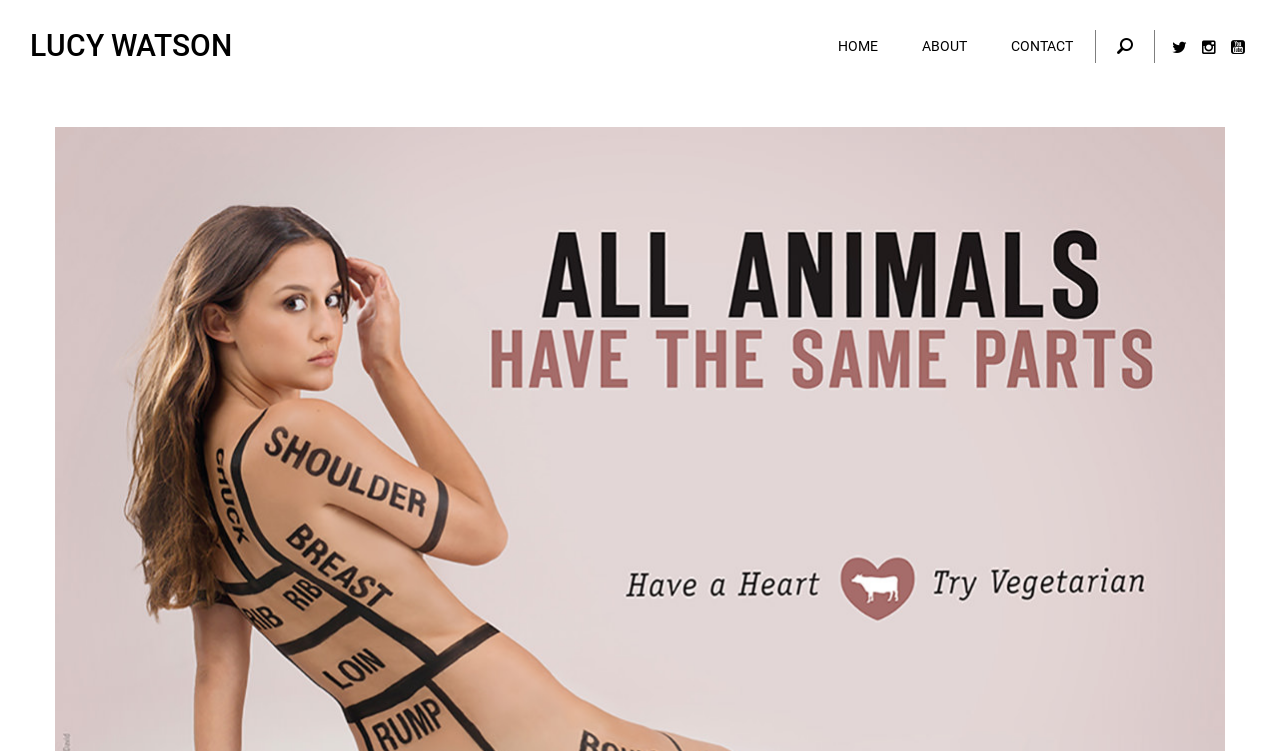Examine the screenshot and answer the question in as much detail as possible: Is there a contact page on this website?

I can see a navigation link labeled 'CONTACT' which suggests that there is a contact page on this website where users can reach out to Lucy Watson or her team.